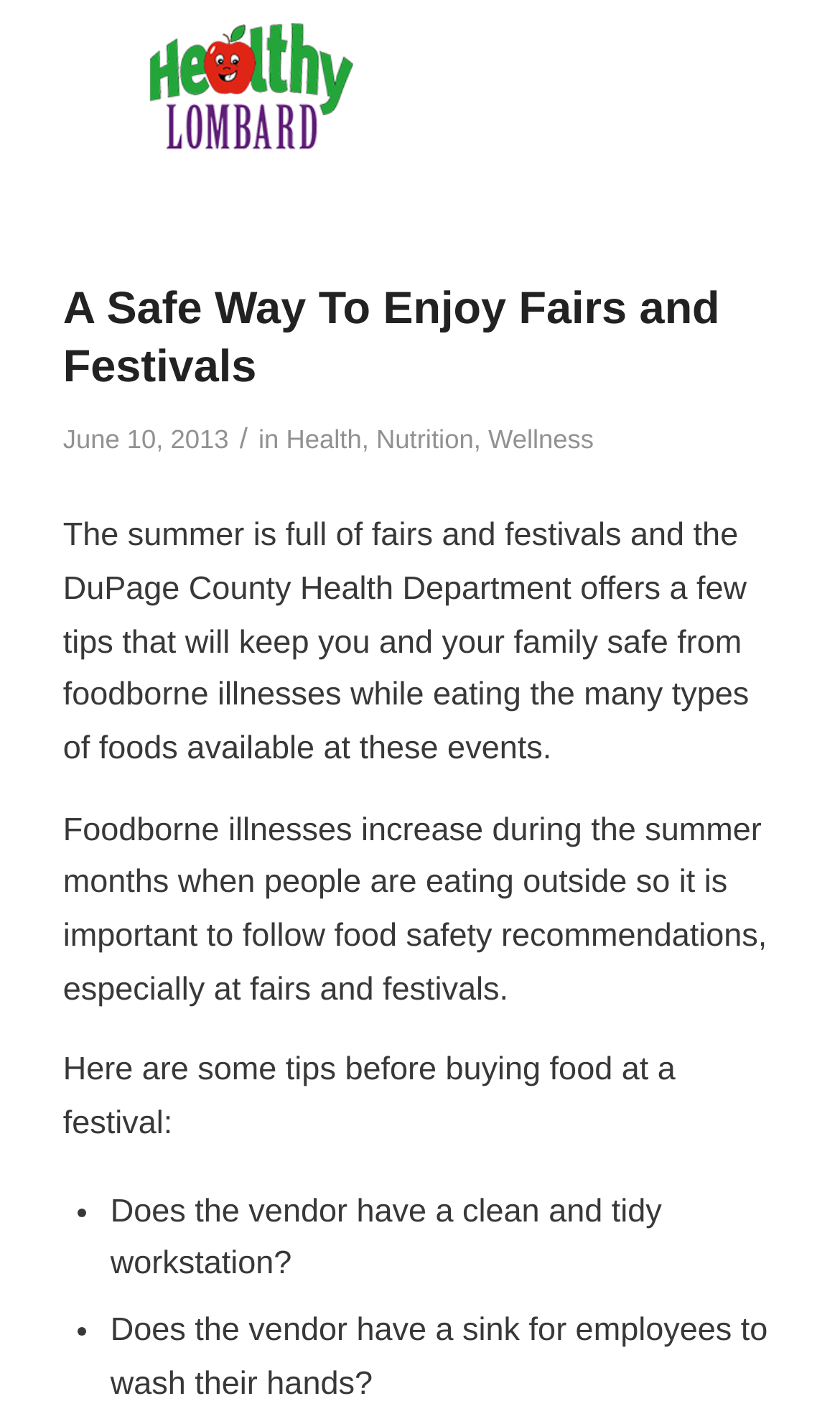Provide the bounding box coordinates in the format (top-left x, top-left y, bottom-right x, bottom-right y). All values are floating point numbers between 0 and 1. Determine the bounding box coordinate of the UI element described as: alt="Healthy Lombard" title="hl-logo"

[0.075, 0.0, 0.755, 0.121]